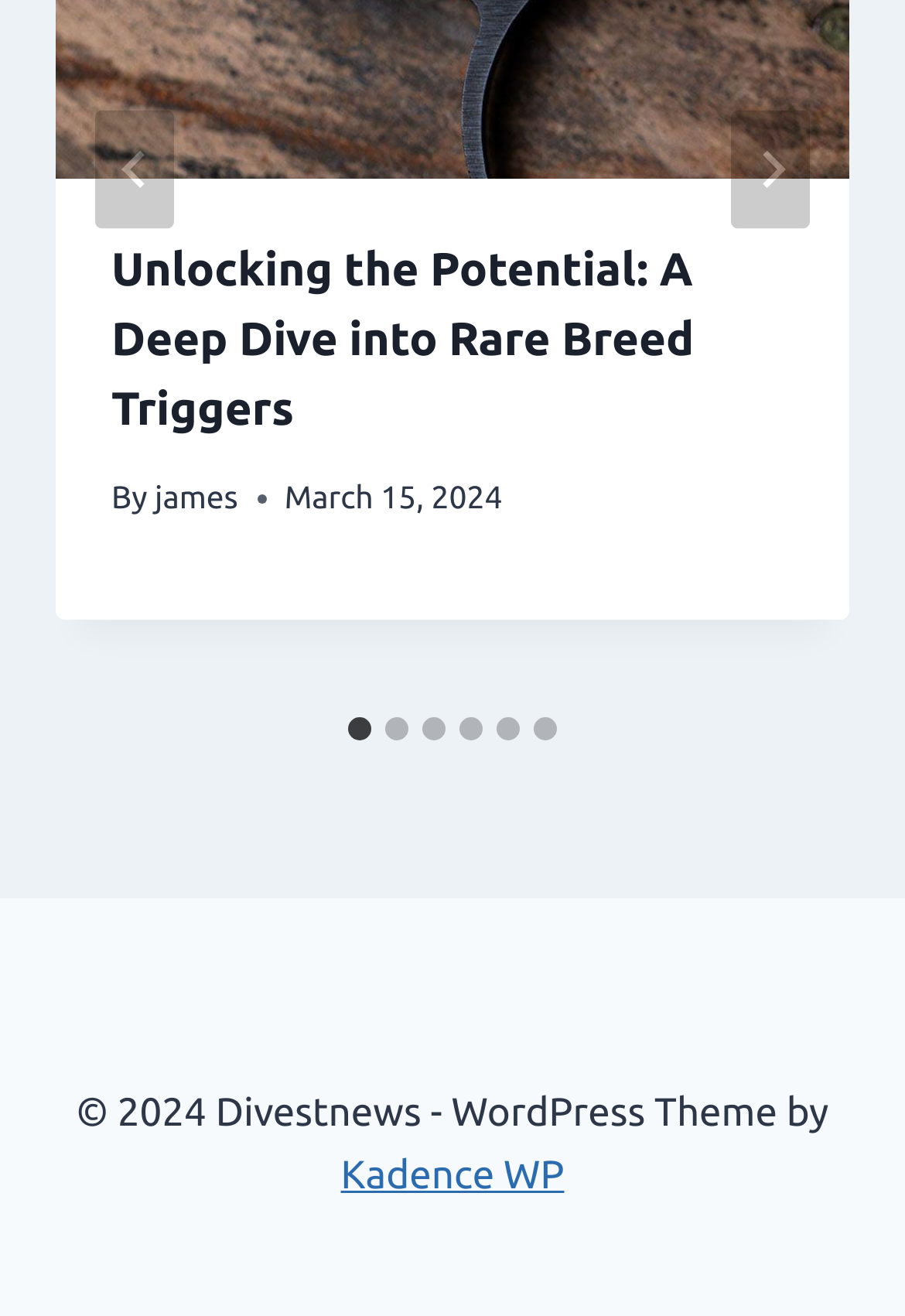What is the theme of the website?
Based on the visual content, answer with a single word or a brief phrase.

Kadence WP